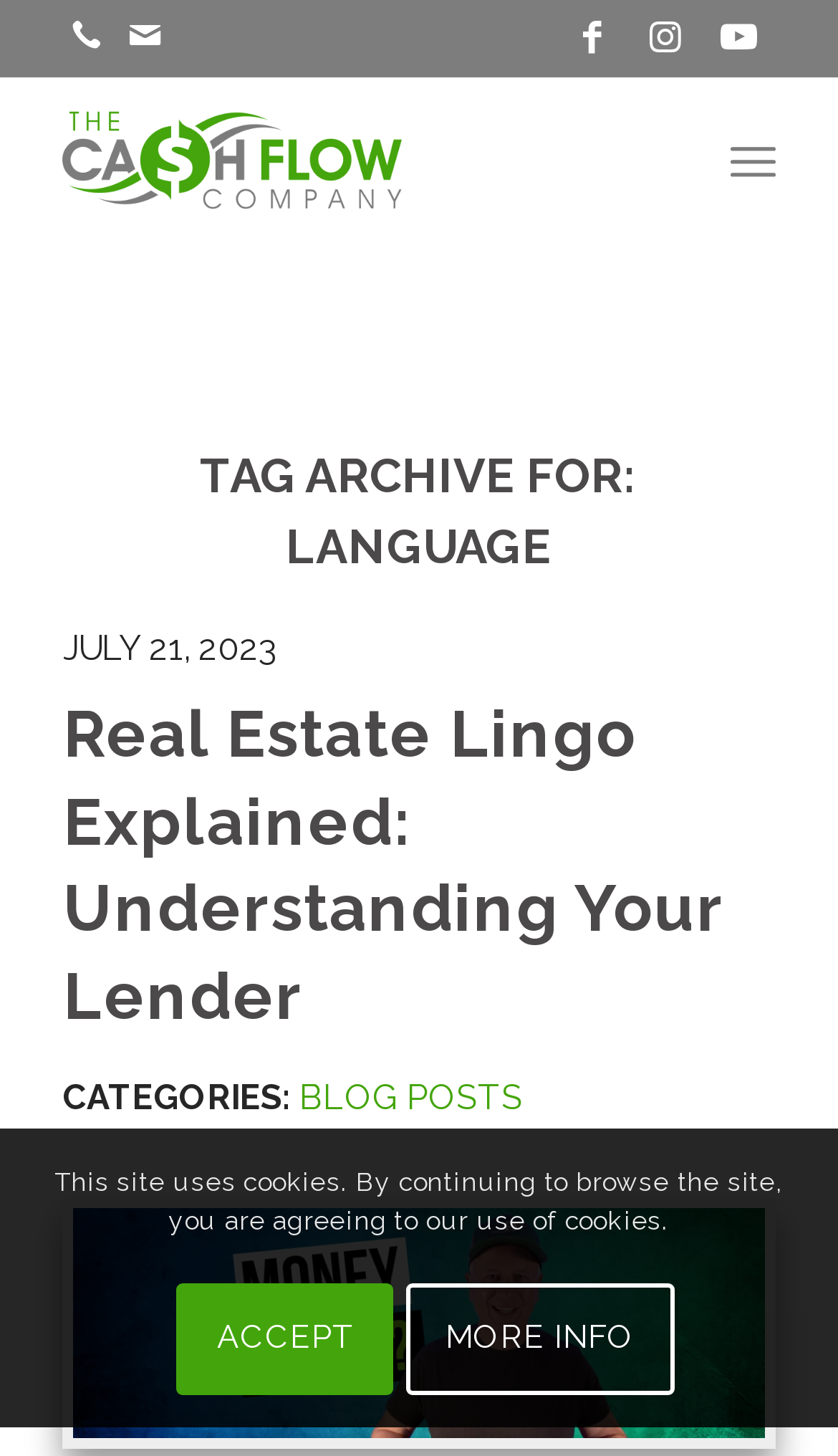Find the coordinates for the bounding box of the element with this description: "Blog Posts".

[0.357, 0.74, 0.624, 0.768]